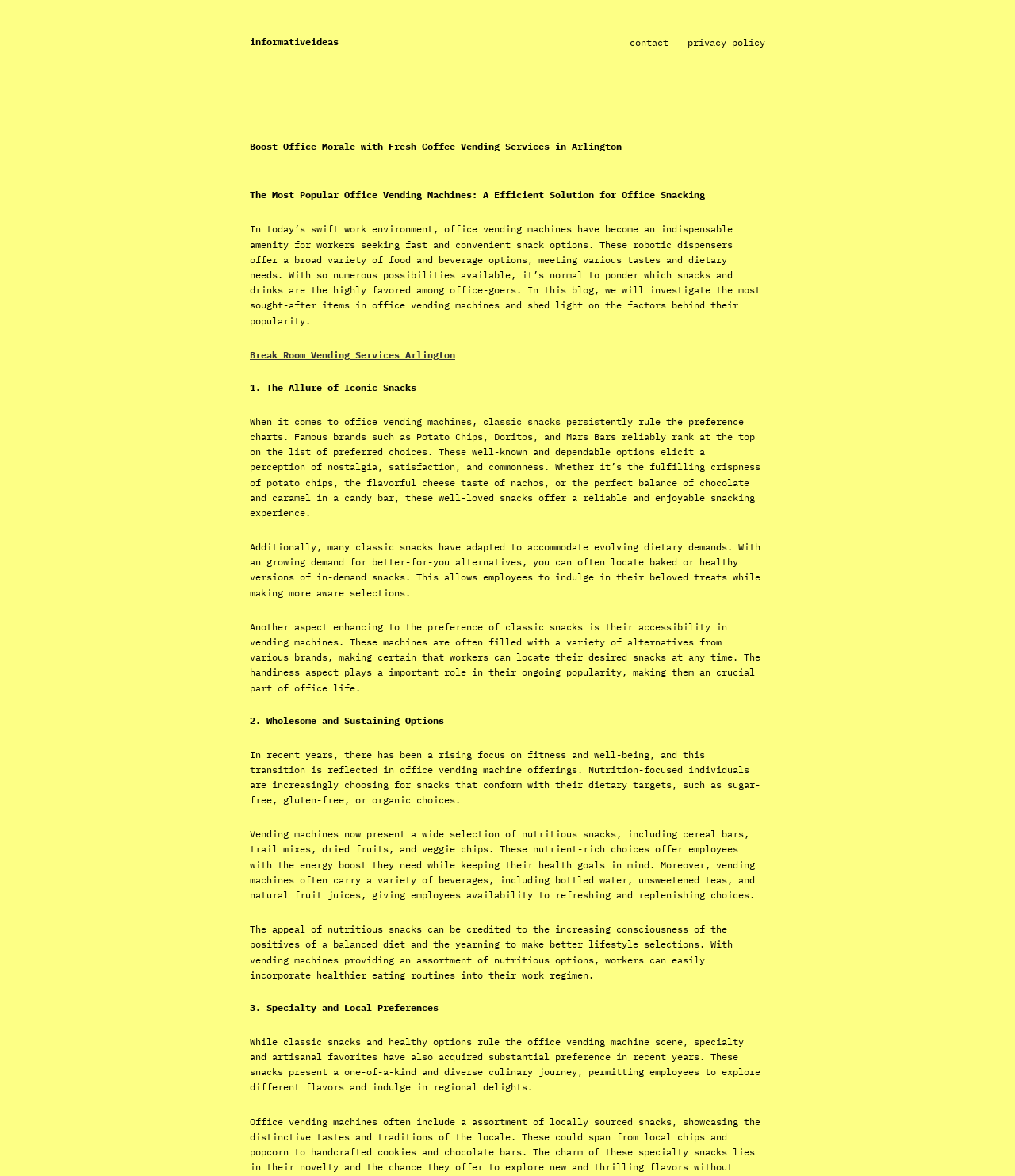Find the bounding box coordinates for the HTML element specified by: "Break Room Vending Services Arlington".

[0.246, 0.297, 0.448, 0.307]